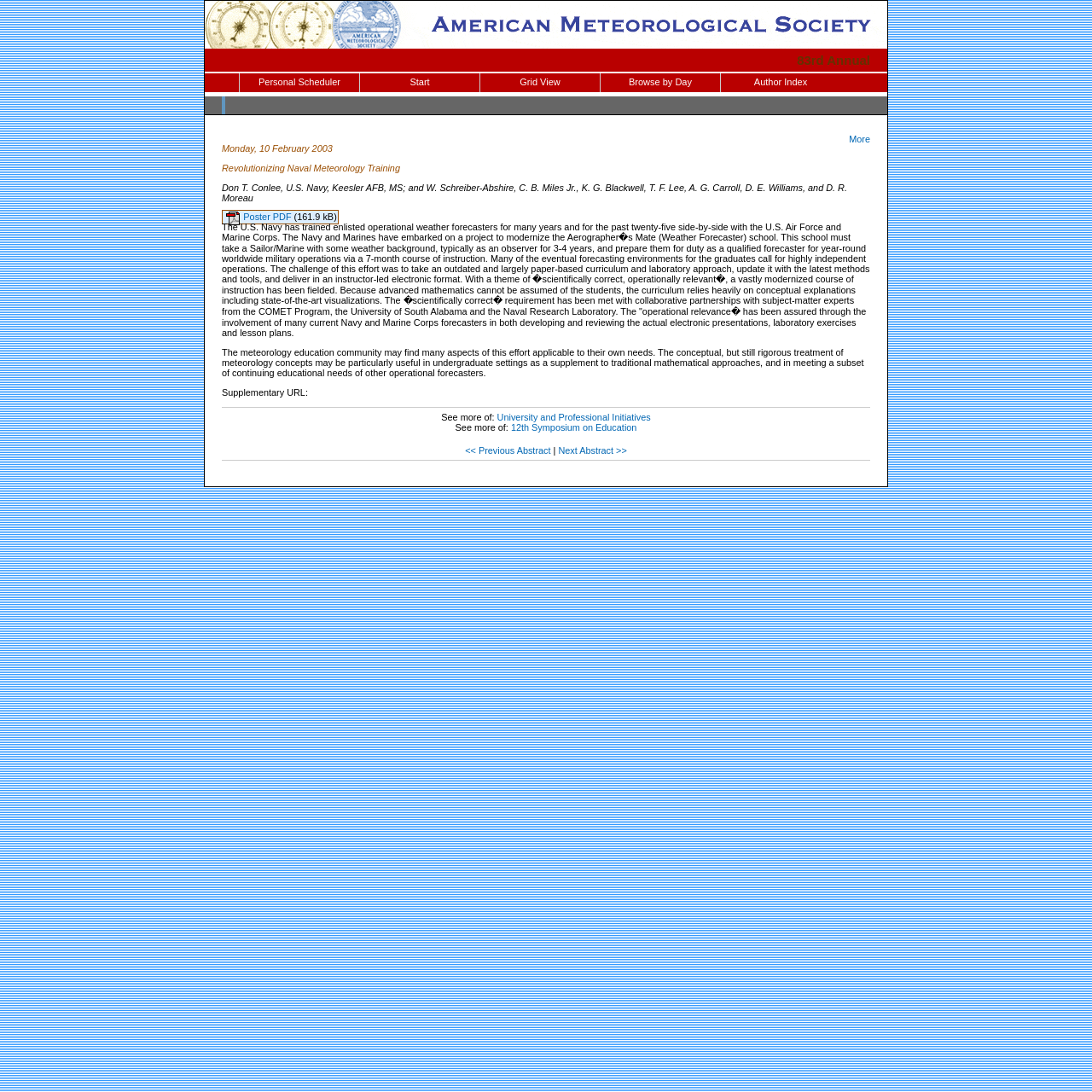What is the theme of the modernized course of instruction?
Please provide a single word or phrase as the answer based on the screenshot.

scientifically correct, operationally relevant